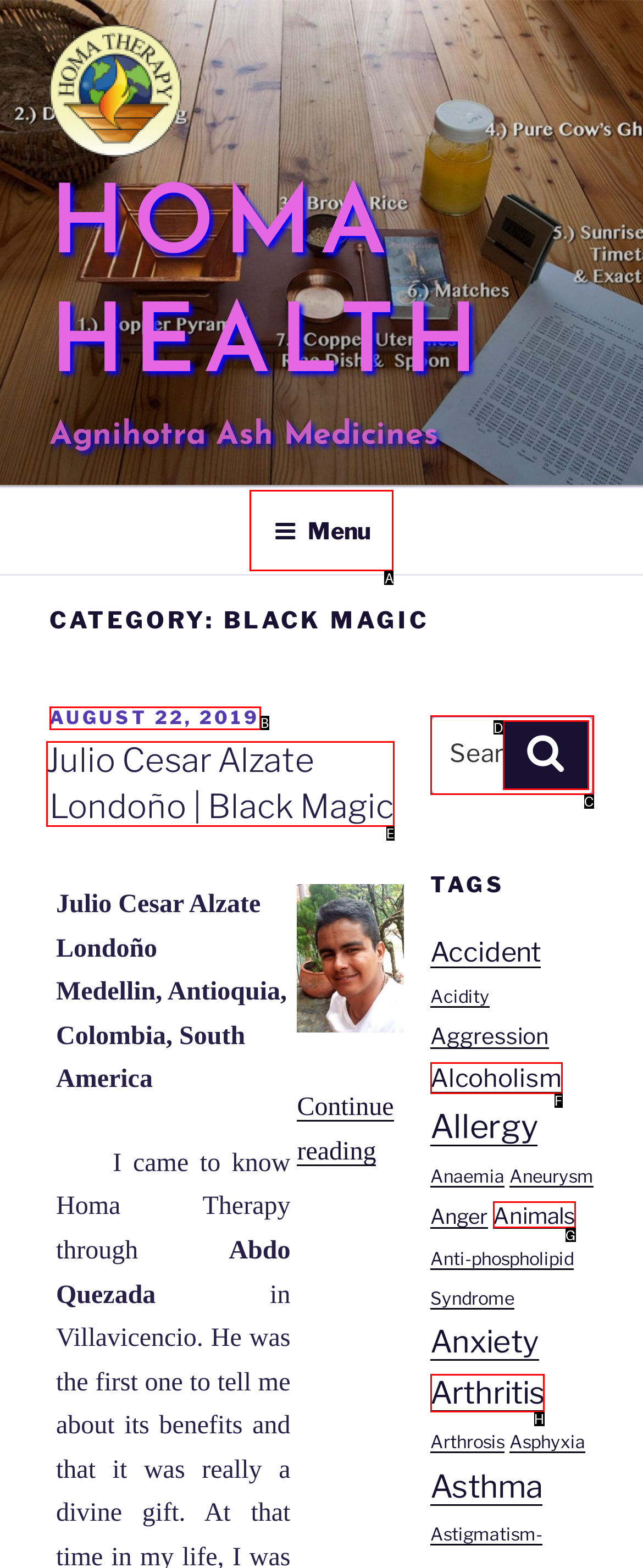Identify the correct UI element to click for the following task: View the Julio Cesar Alzate Londoño | Black Magic post Choose the option's letter based on the given choices.

E